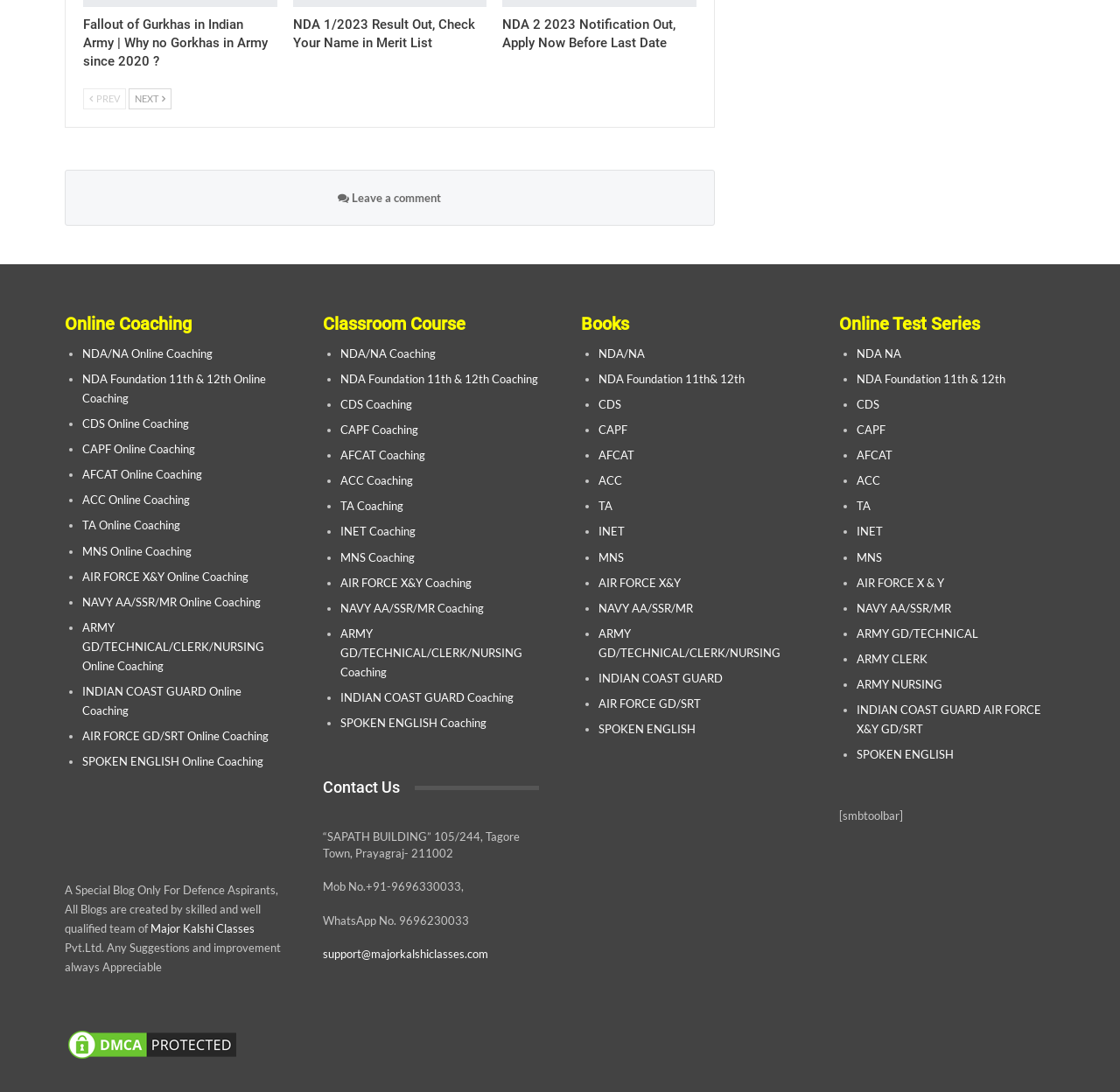What is the topic of the blog?
Using the visual information, respond with a single word or phrase.

Defence Aspirants